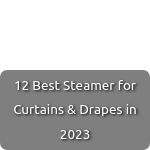Give a one-word or short phrase answer to this question: 
What is the purpose of the steamers mentioned?

cleaning curtains and drapes